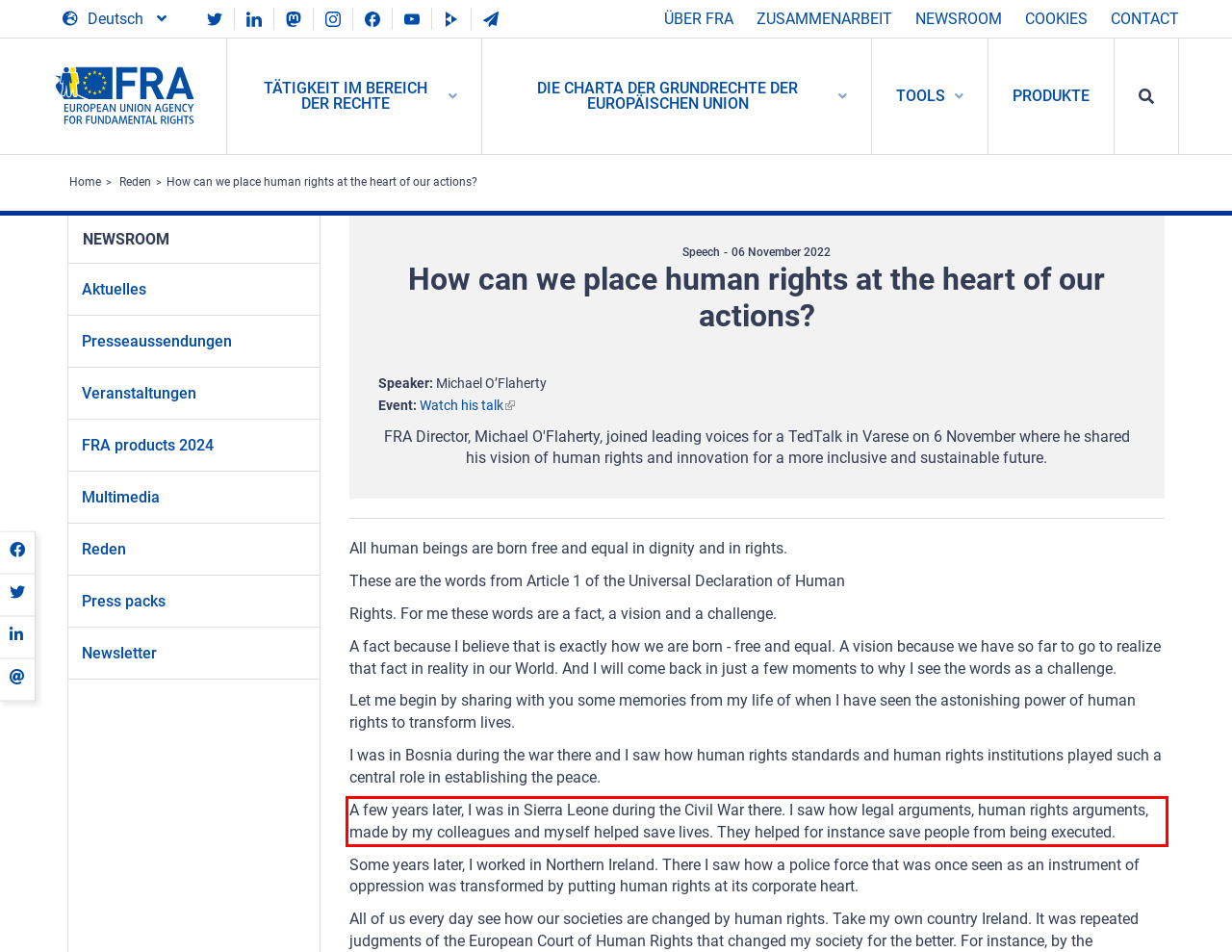Analyze the screenshot of a webpage where a red rectangle is bounding a UI element. Extract and generate the text content within this red bounding box.

A few years later, I was in Sierra Leone during the Civil War there. I saw how legal arguments, human rights arguments, made by my colleagues and myself helped save lives. They helped for instance save people from being executed.